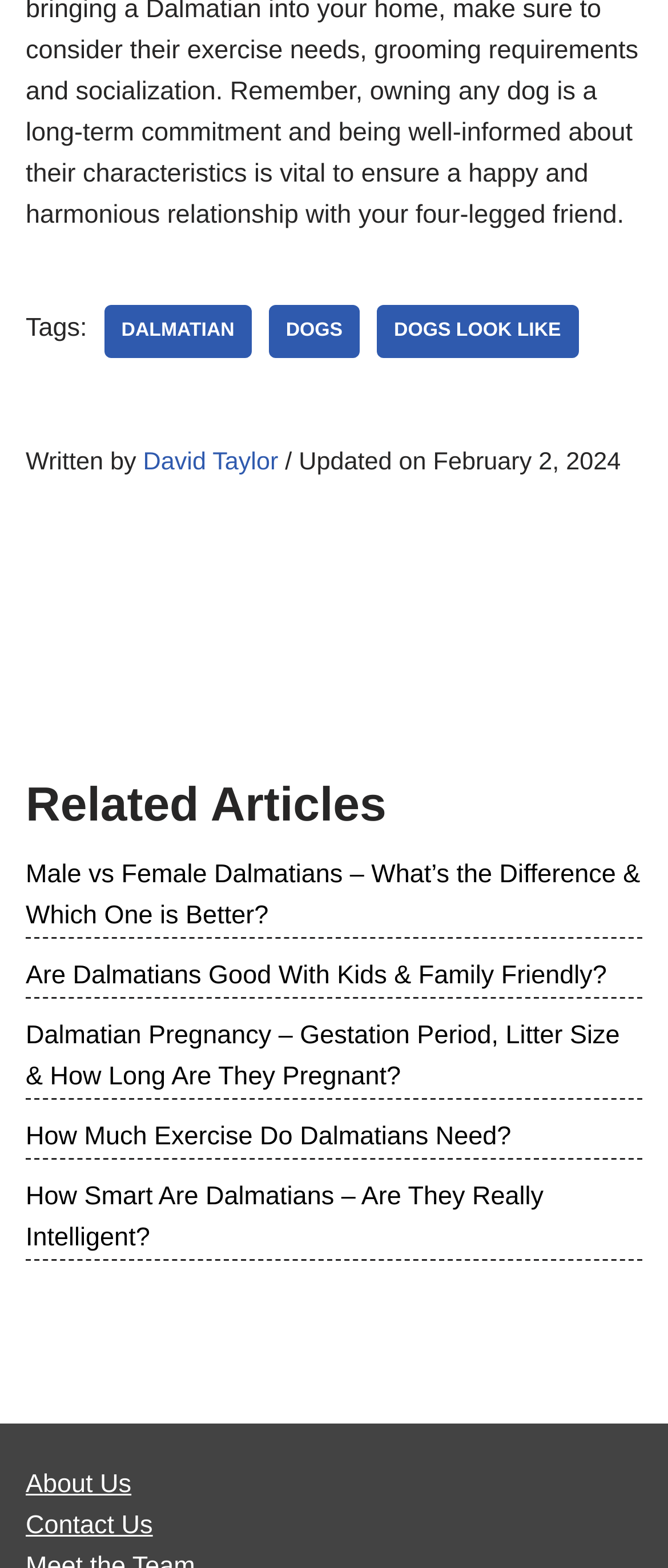What is the date of the last update?
Refer to the image and provide a detailed answer to the question.

The date of the last update can be found by looking at the text that says '/ Updated on February 2, 2024', which is located below the 'Written by' section. This text indicates that the article was last updated on February 2, 2024.